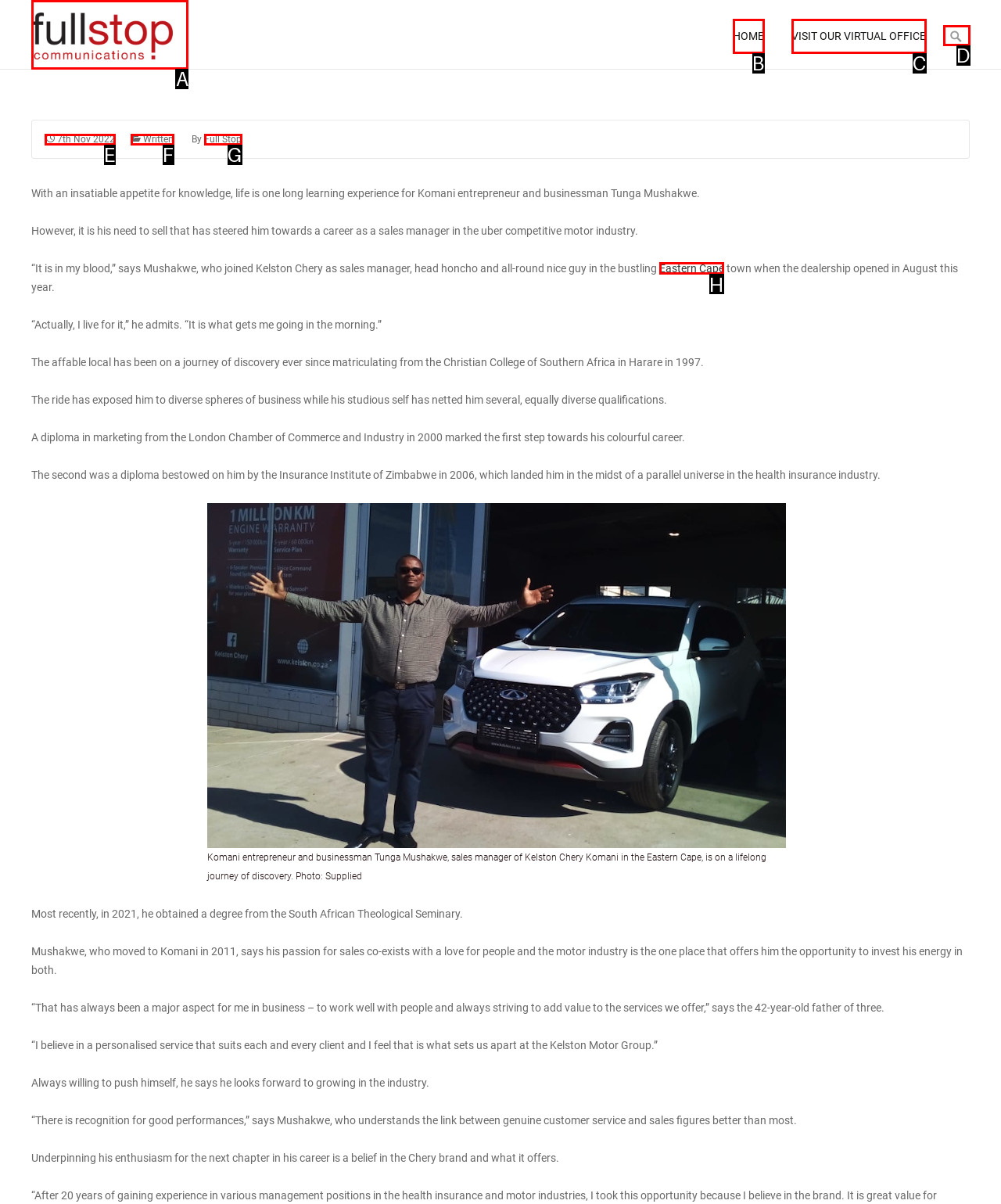Select the letter associated with the UI element you need to click to perform the following action: Read more about Eastern Cape
Reply with the correct letter from the options provided.

H